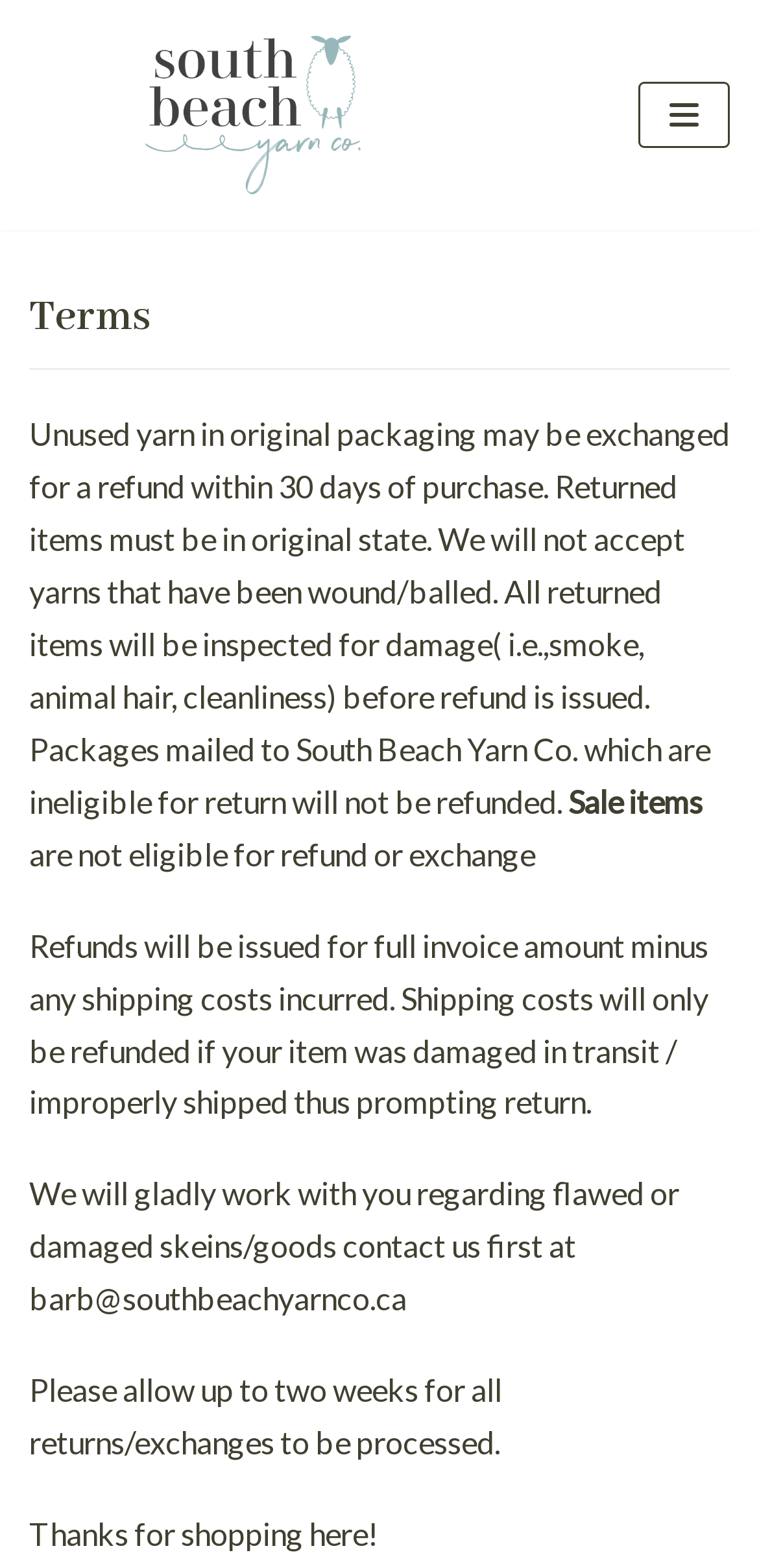How long does it take to process returns and exchanges?
Ensure your answer is thorough and detailed.

I found this information in the paragraph of text that mentions the processing time for returns and exchanges, which states that it may take up to two weeks.